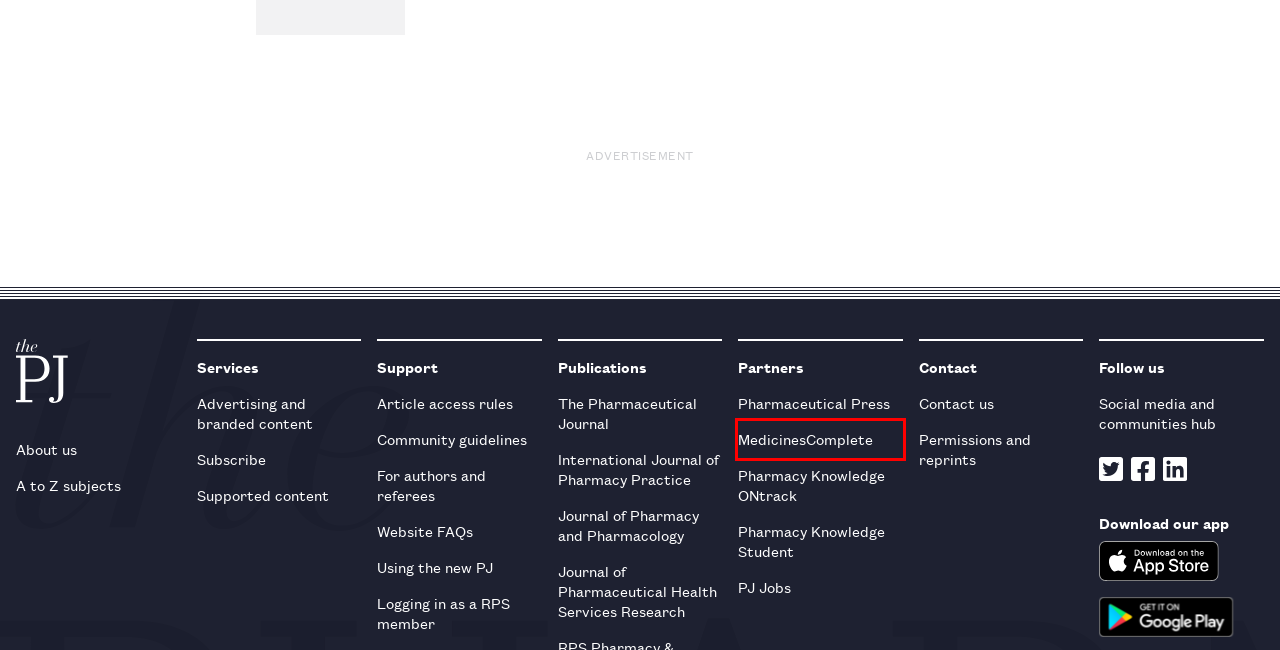Look at the given screenshot of a webpage with a red rectangle bounding box around a UI element. Pick the description that best matches the new webpage after clicking the element highlighted. The descriptions are:
A. ‎Pharmaceutical Journal on the App Store
B. Permissions and reprints - The Pharmaceutical Journal
C. Community guidelines - The Pharmaceutical Journal
D. MedicinesComplete — Log in
E. Social media and communities hub - The Pharmaceutical Journal
F. General Instructions | Journal of Pharmacy and Pharmacology | Oxford Academic
G. PJ Jobs | Recruiter Services
H. Using the new PJ - The Pharmaceutical Journal

D